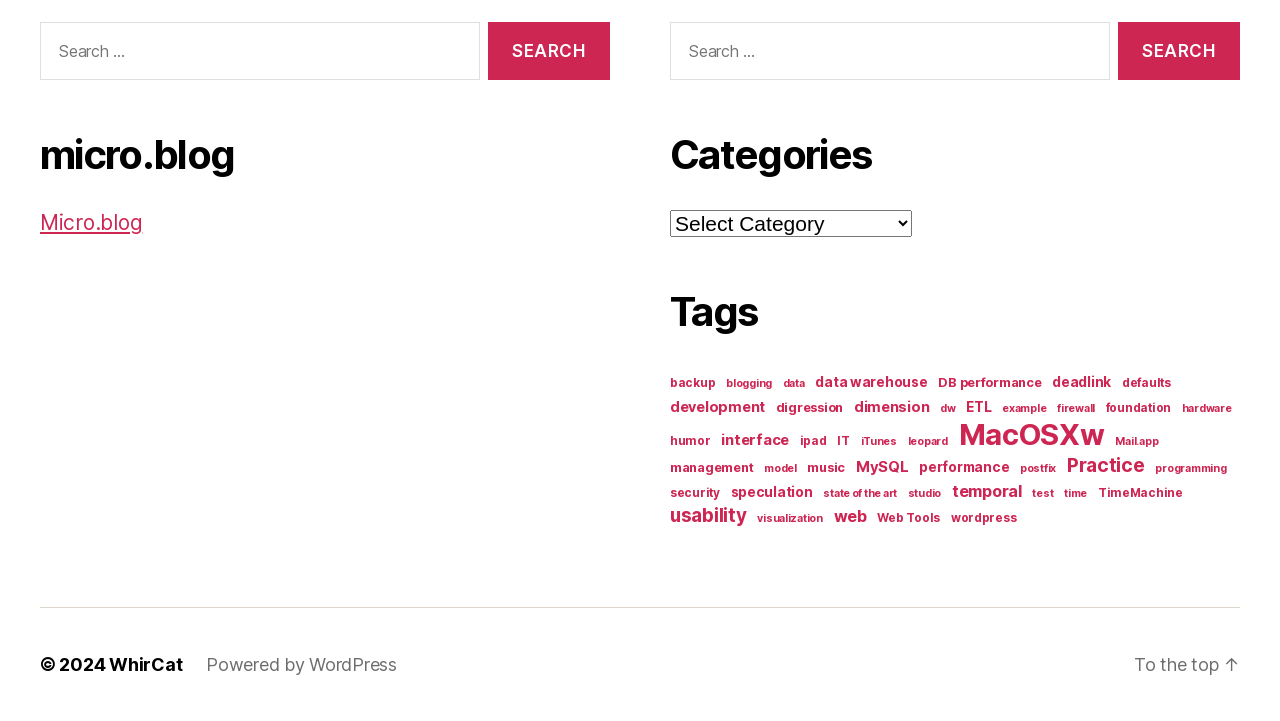Locate the bounding box of the UI element based on this description: "Web Tools". Provide four float numbers between 0 and 1 as [left, top, right, bottom].

[0.686, 0.709, 0.734, 0.729]